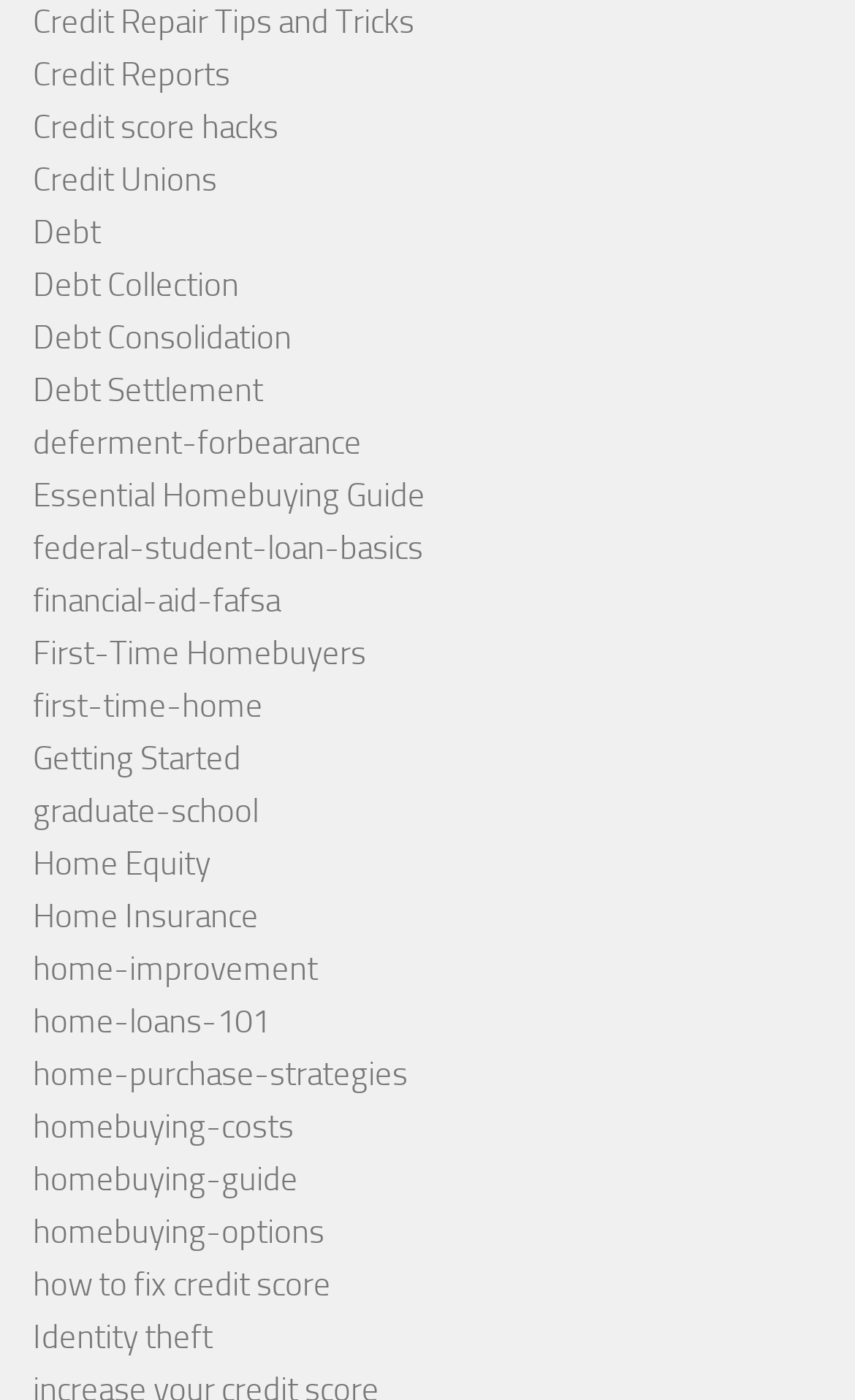Pinpoint the bounding box coordinates for the area that should be clicked to perform the following instruction: "View Windows information".

None